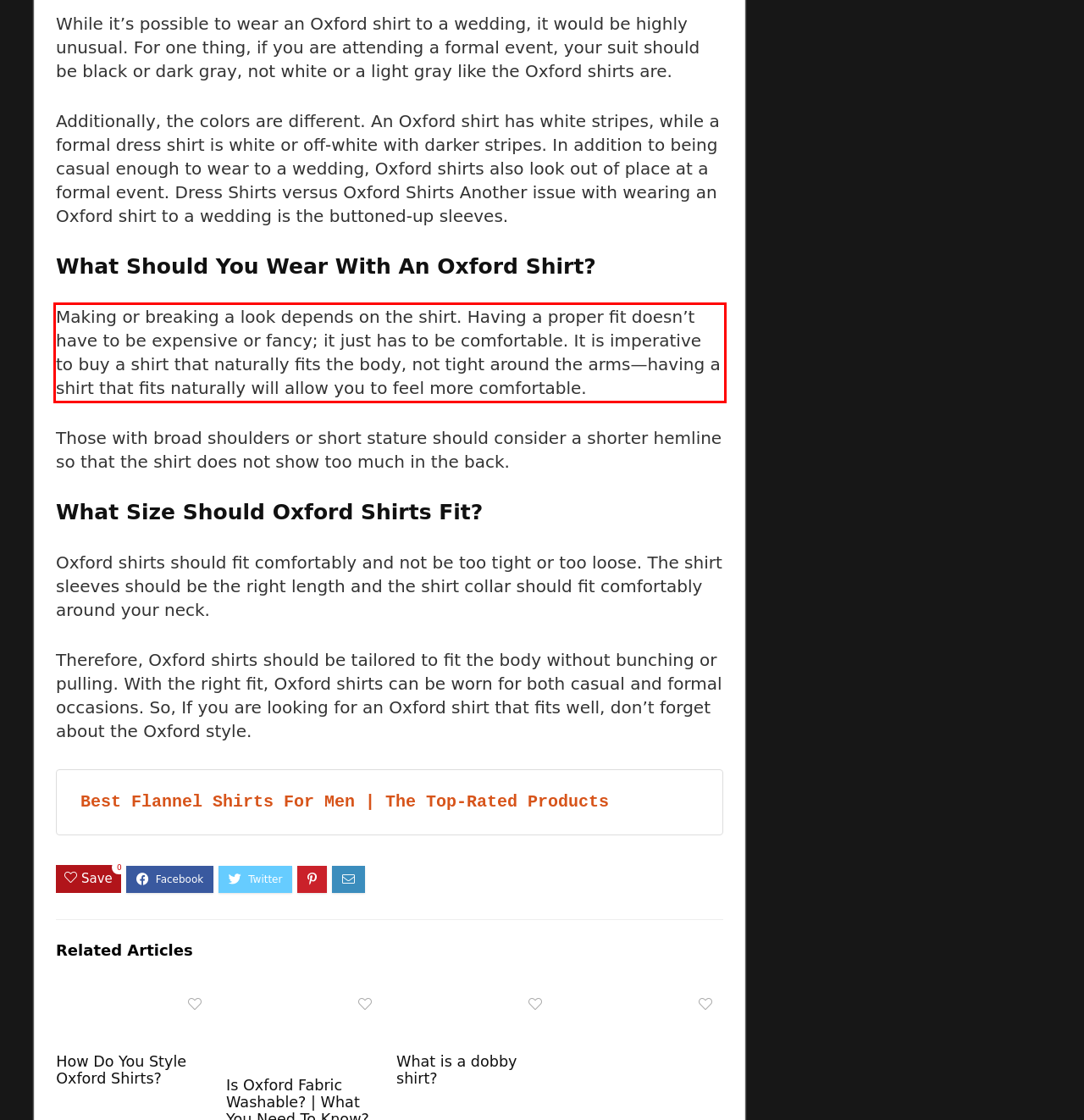Please examine the webpage screenshot and extract the text within the red bounding box using OCR.

Making or breaking a look depends on the shirt. Having a proper fit doesn’t have to be expensive or fancy; it just has to be comfortable. It is imperative to buy a shirt that naturally fits the body, not tight around the arms—having a shirt that fits naturally will allow you to feel more comfortable.